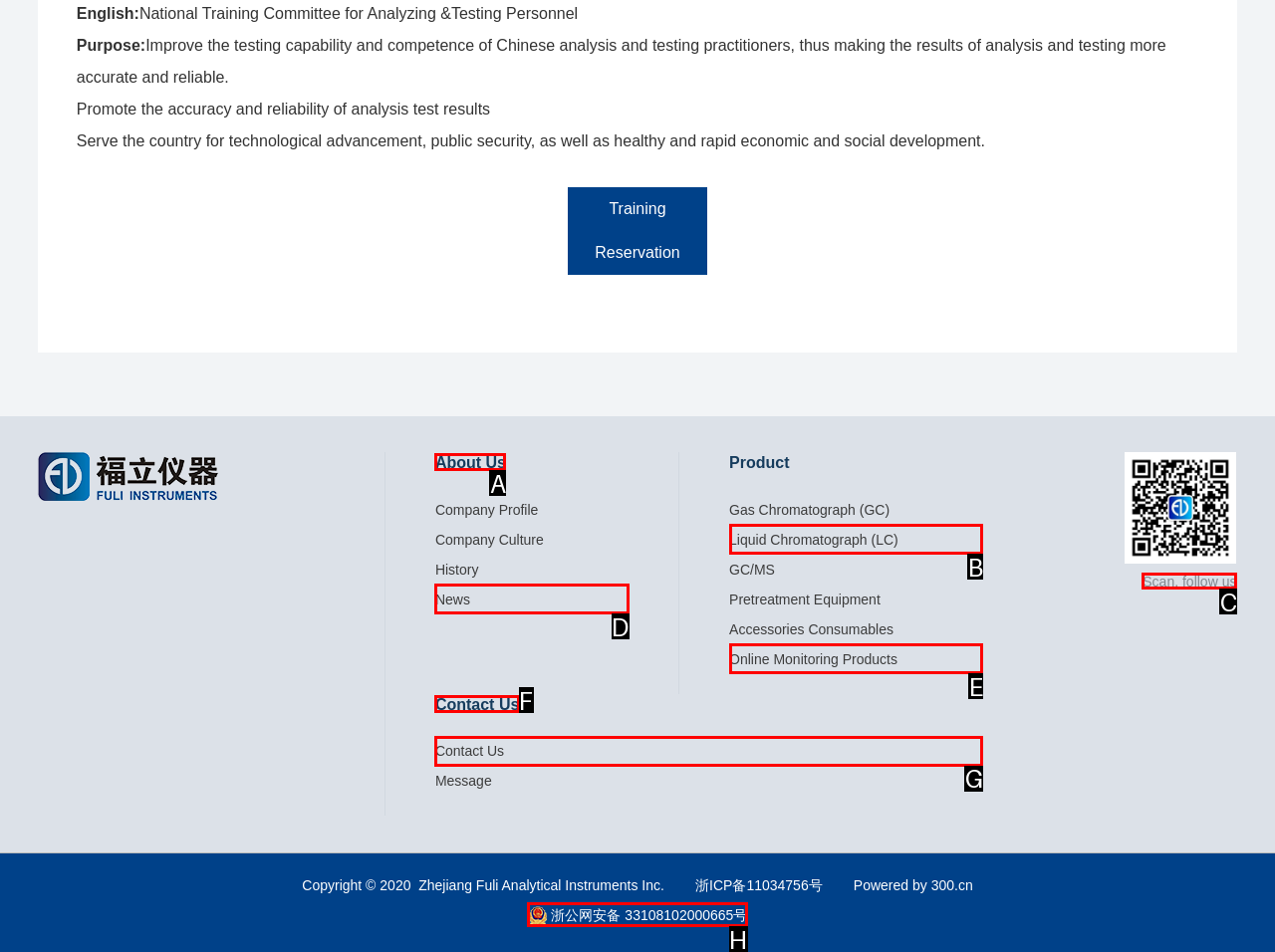Identify the HTML element to click to fulfill this task: Follow us on social media
Answer with the letter from the given choices.

C